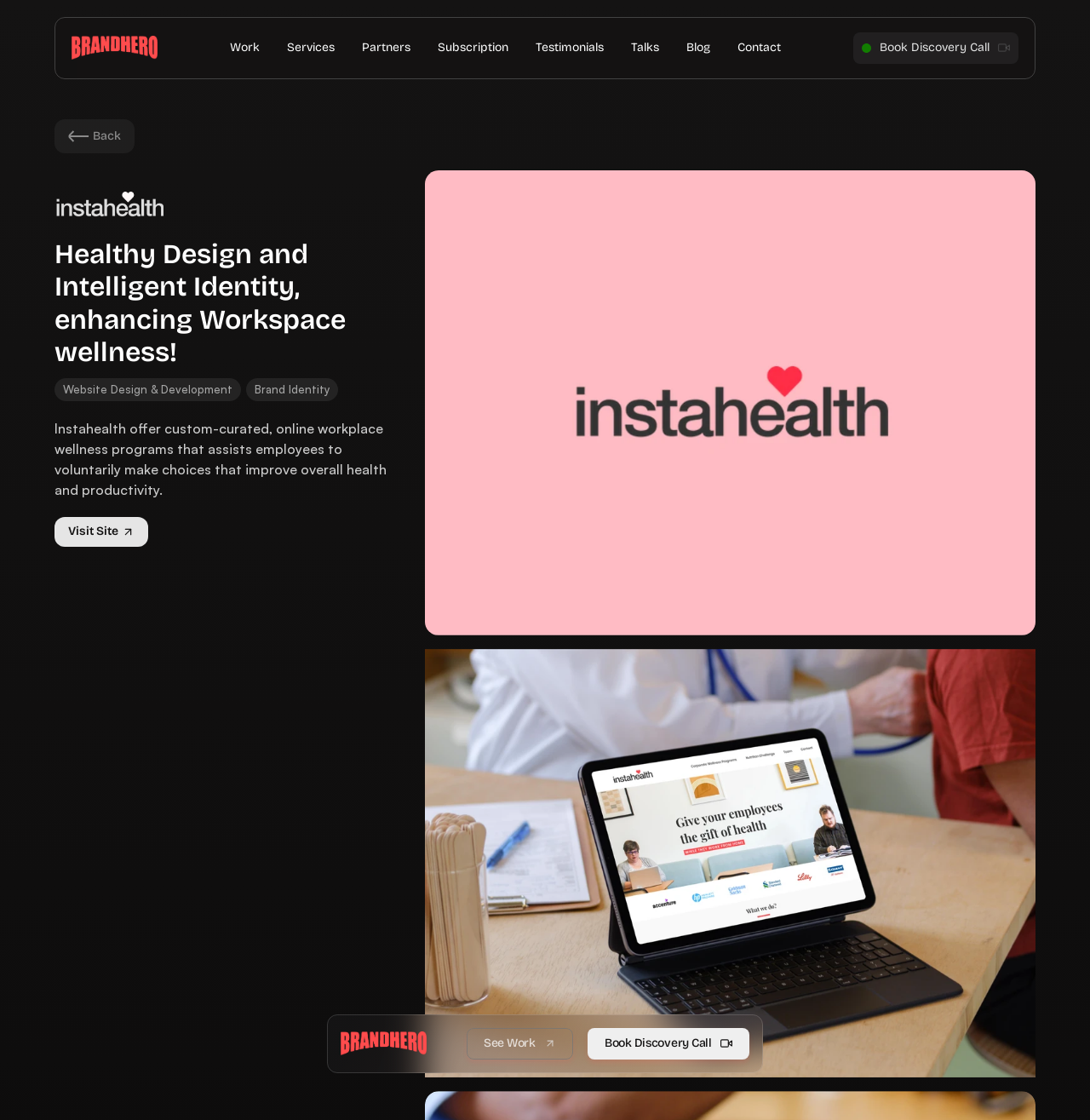What can users do with the 'Subscribe to our newsletter' feature?
Answer the question with a single word or phrase, referring to the image.

Receive updates